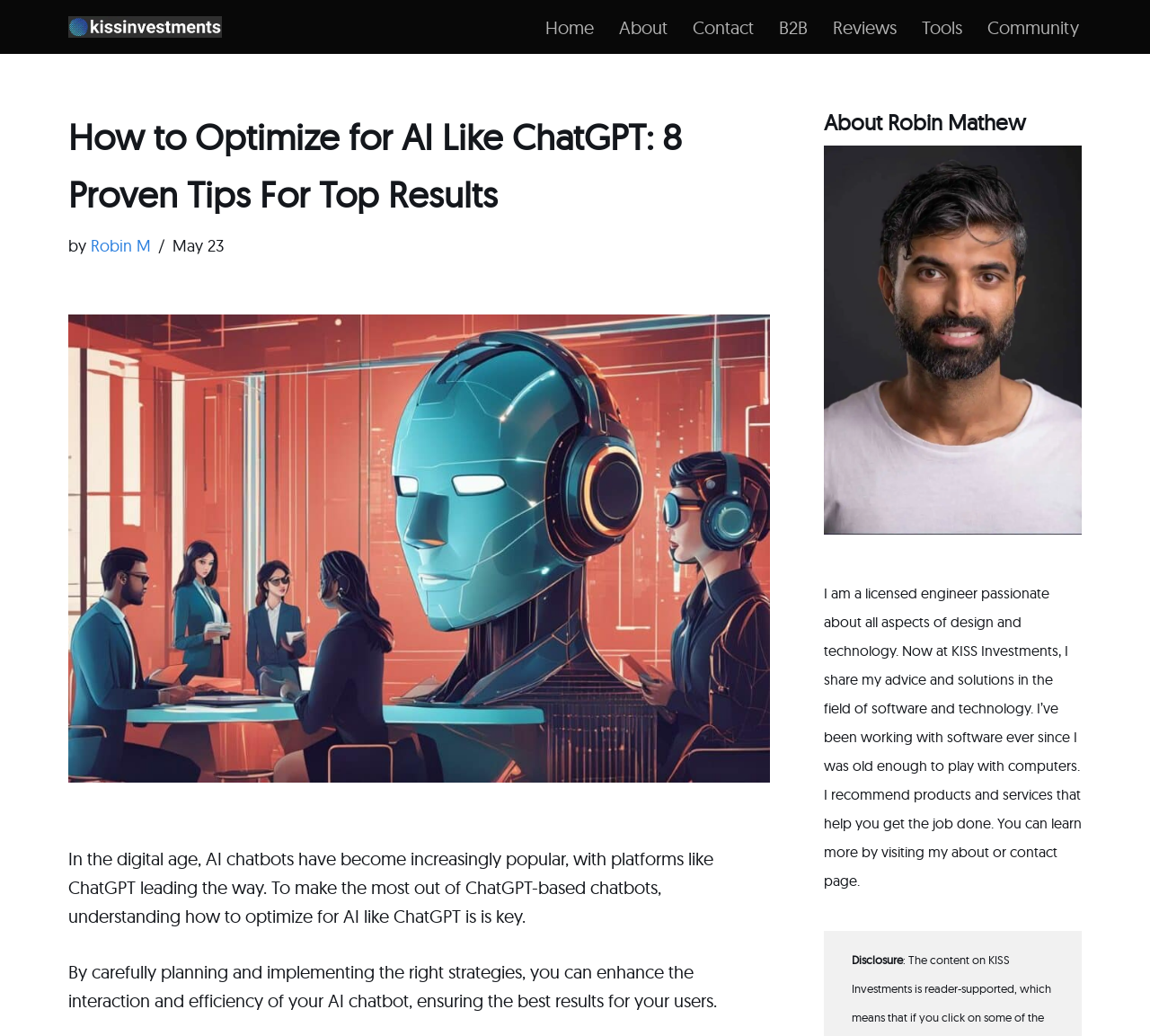Who is the author of this article?
Answer the question with as much detail as you can, using the image as a reference.

The author of this article is mentioned in the text 'by Robin M' which is located below the main heading of the webpage.